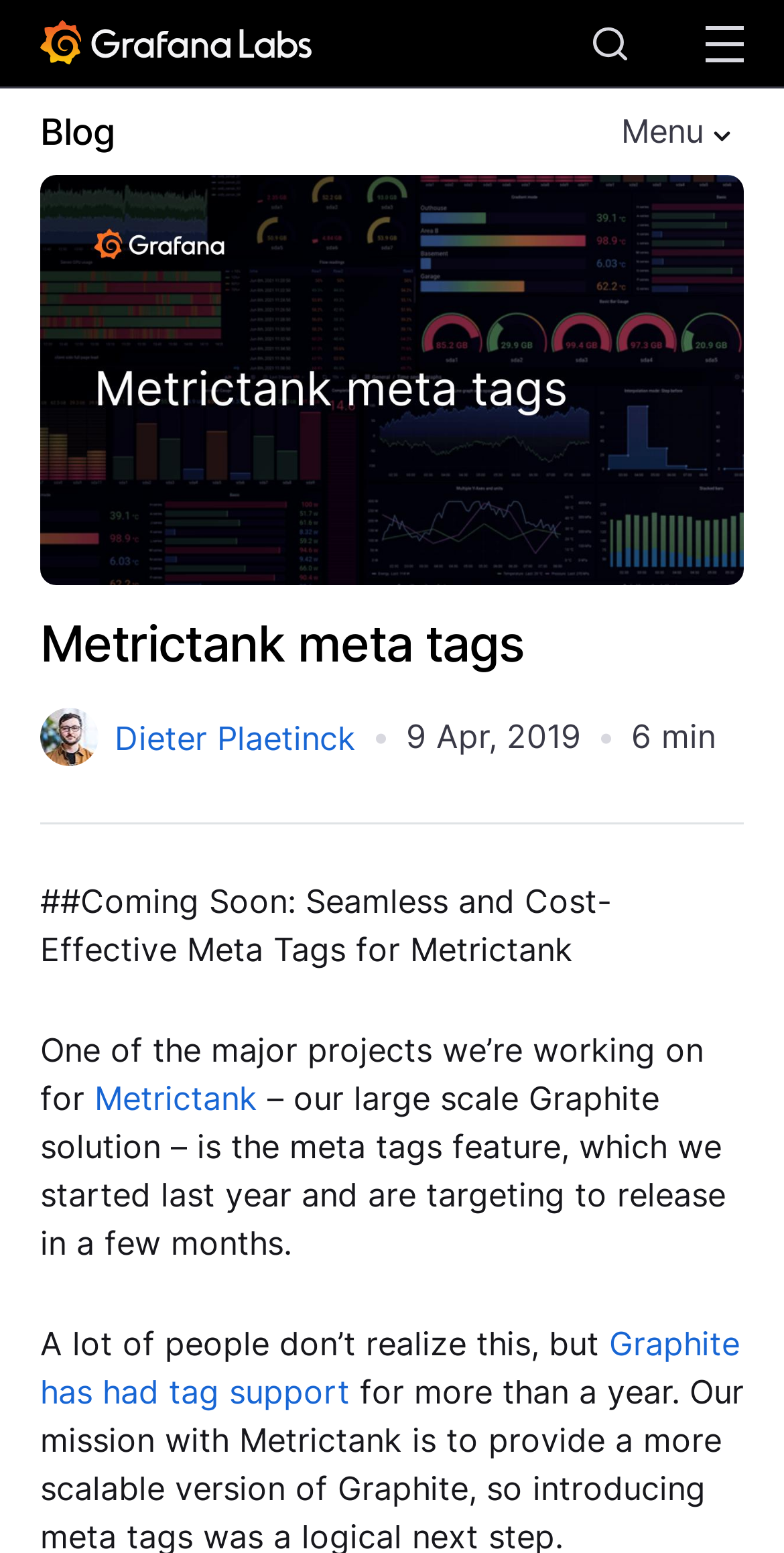Given the element description "Facebook Messenger", identify the bounding box of the corresponding UI element.

None